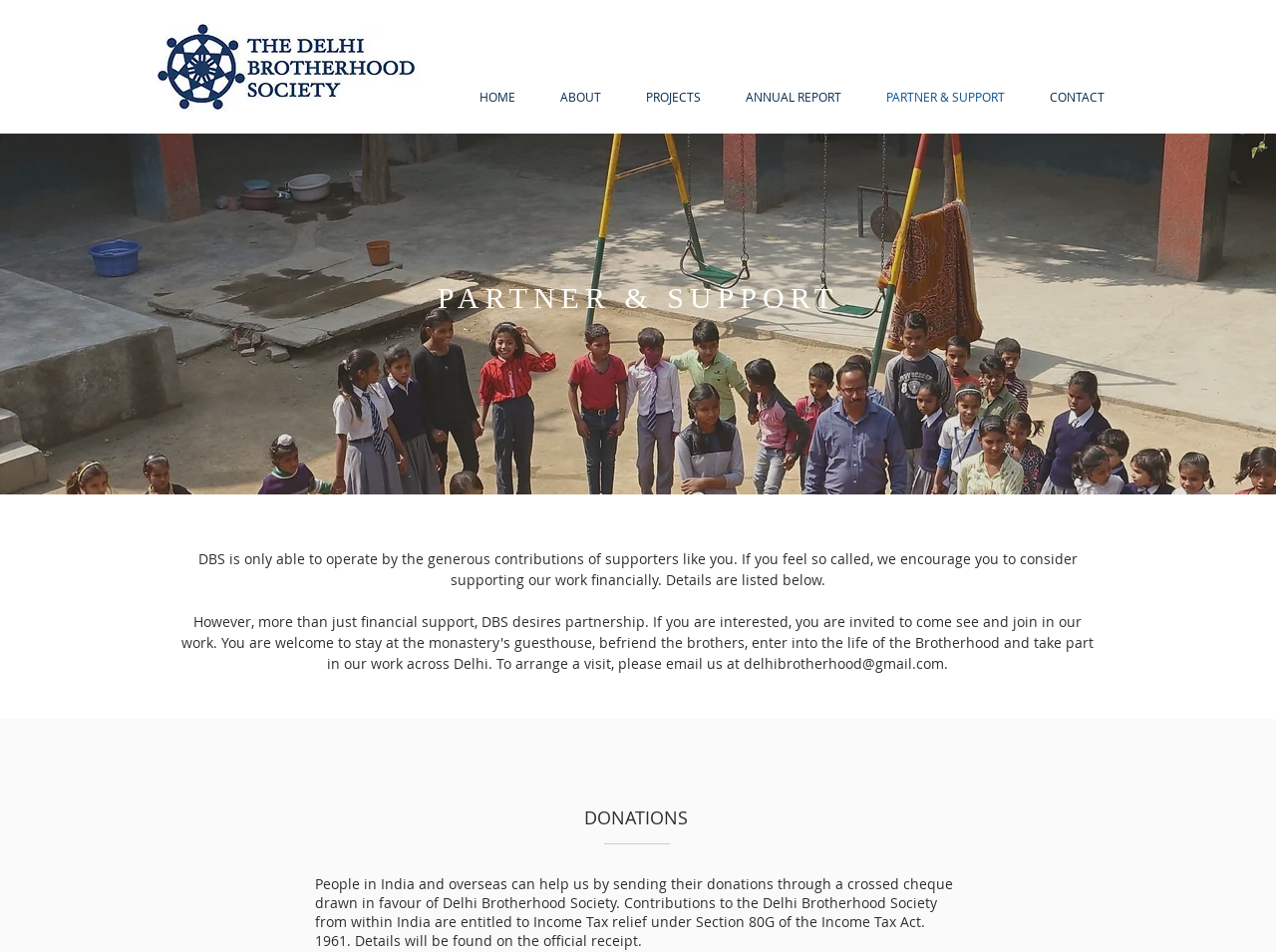What is the benefit of contributing to the Delhi Brotherhood Society?
Using the image, answer in one word or phrase.

Income Tax relief